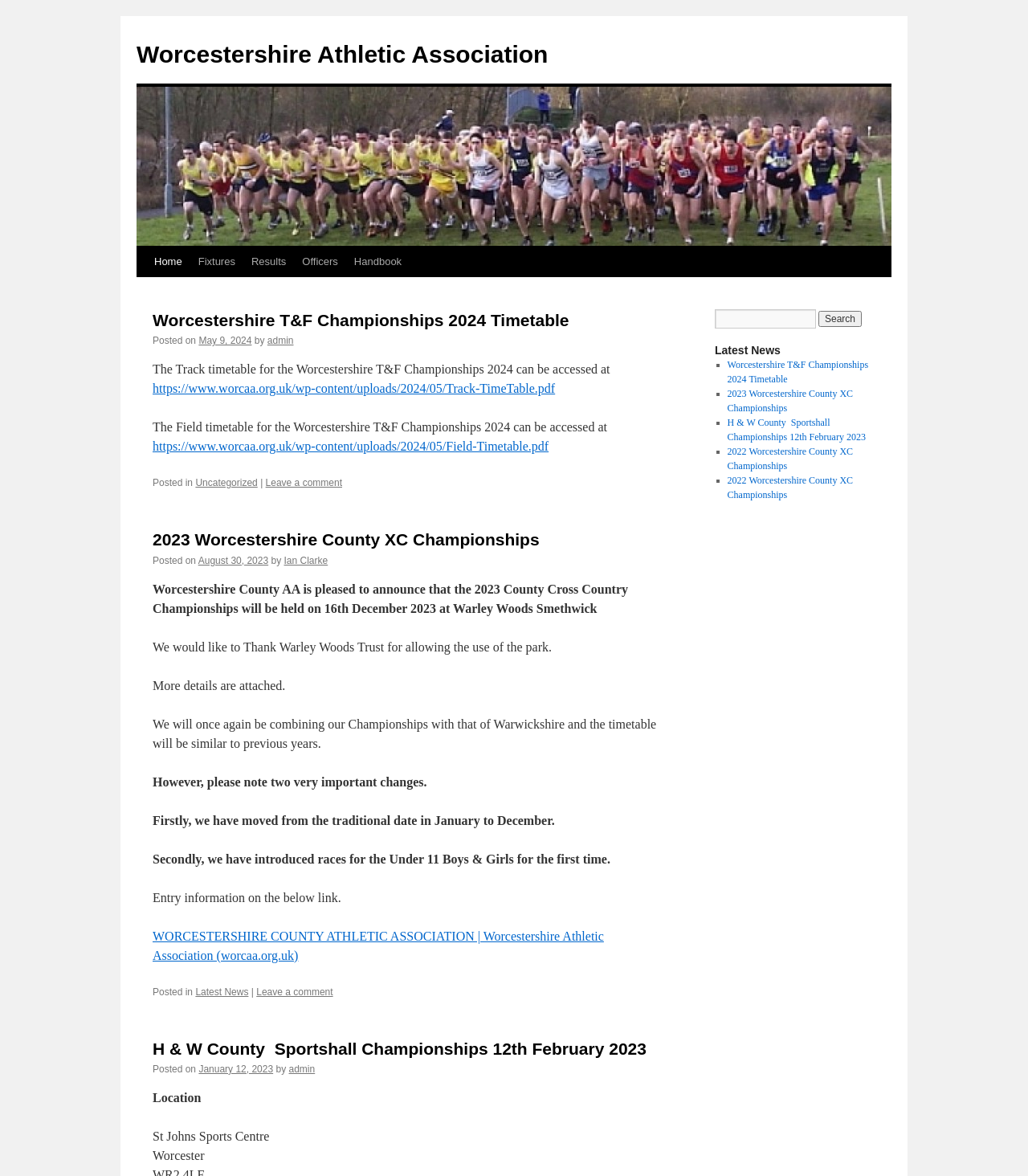Please identify the bounding box coordinates of the clickable area that will allow you to execute the instruction: "Check the latest news".

[0.695, 0.292, 0.852, 0.304]